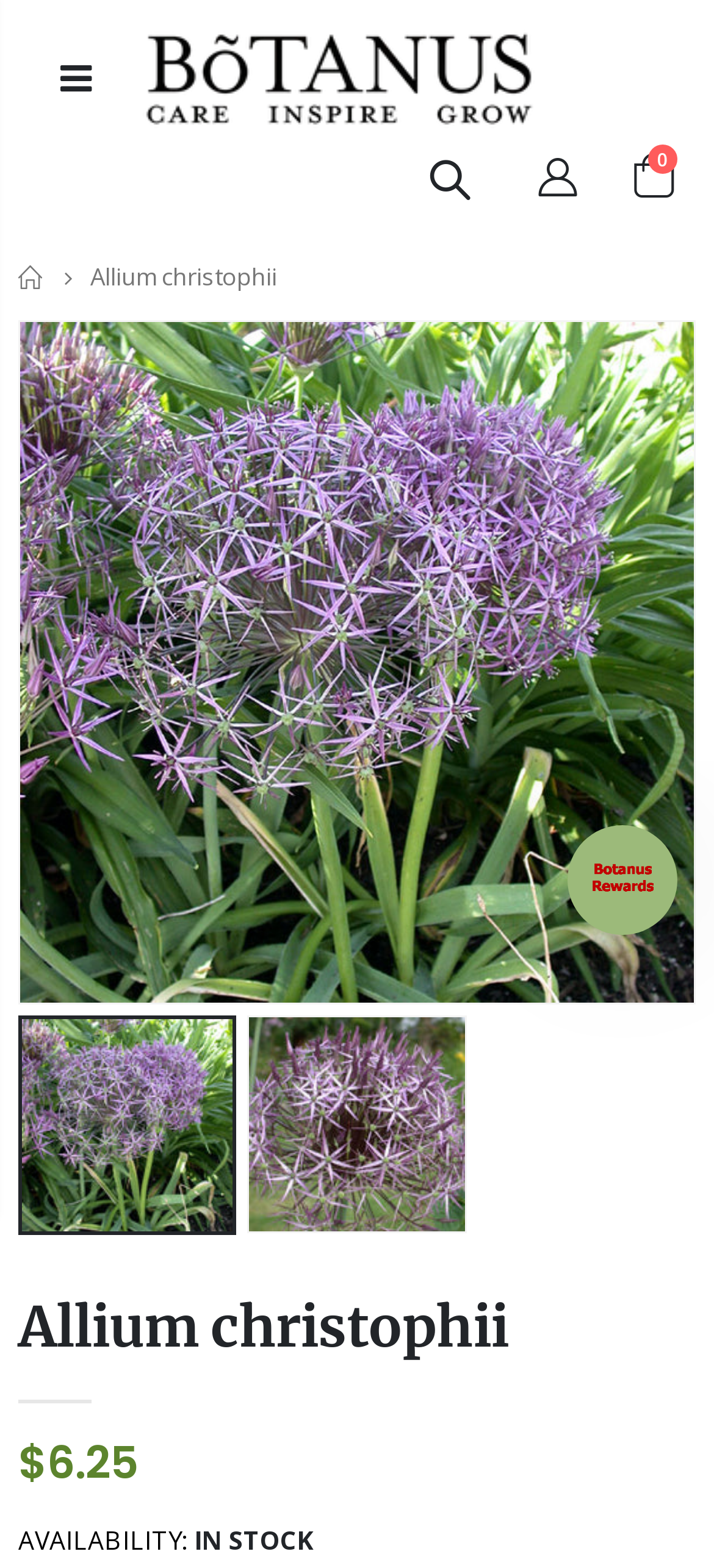Provide your answer in one word or a succinct phrase for the question: 
What is the name of the plant?

Allium christophii